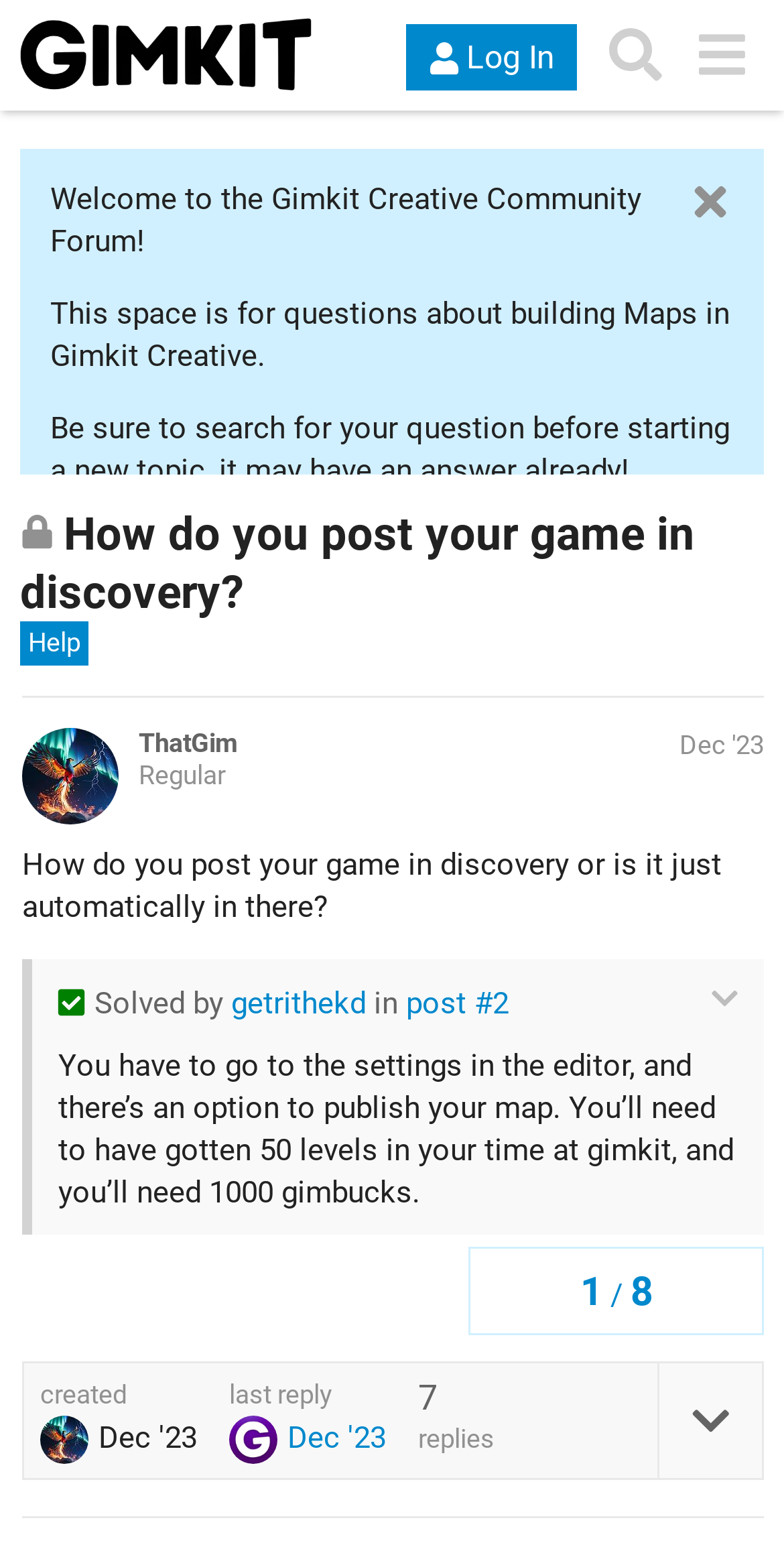Given the description "ThatGim", determine the bounding box of the corresponding UI element.

[0.177, 0.471, 0.303, 0.491]